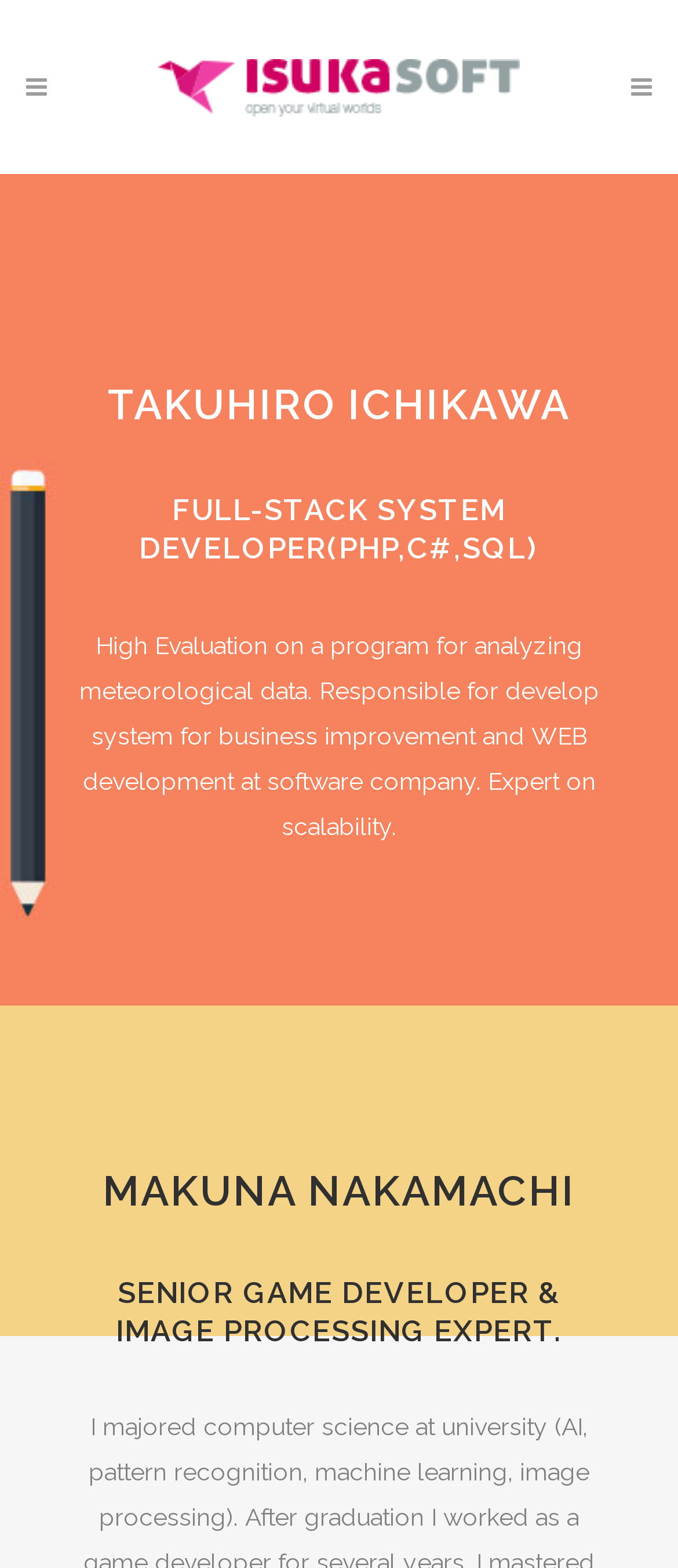Please answer the following question using a single word or phrase: 
What is the achievement of the first developer?

High evaluation on a program